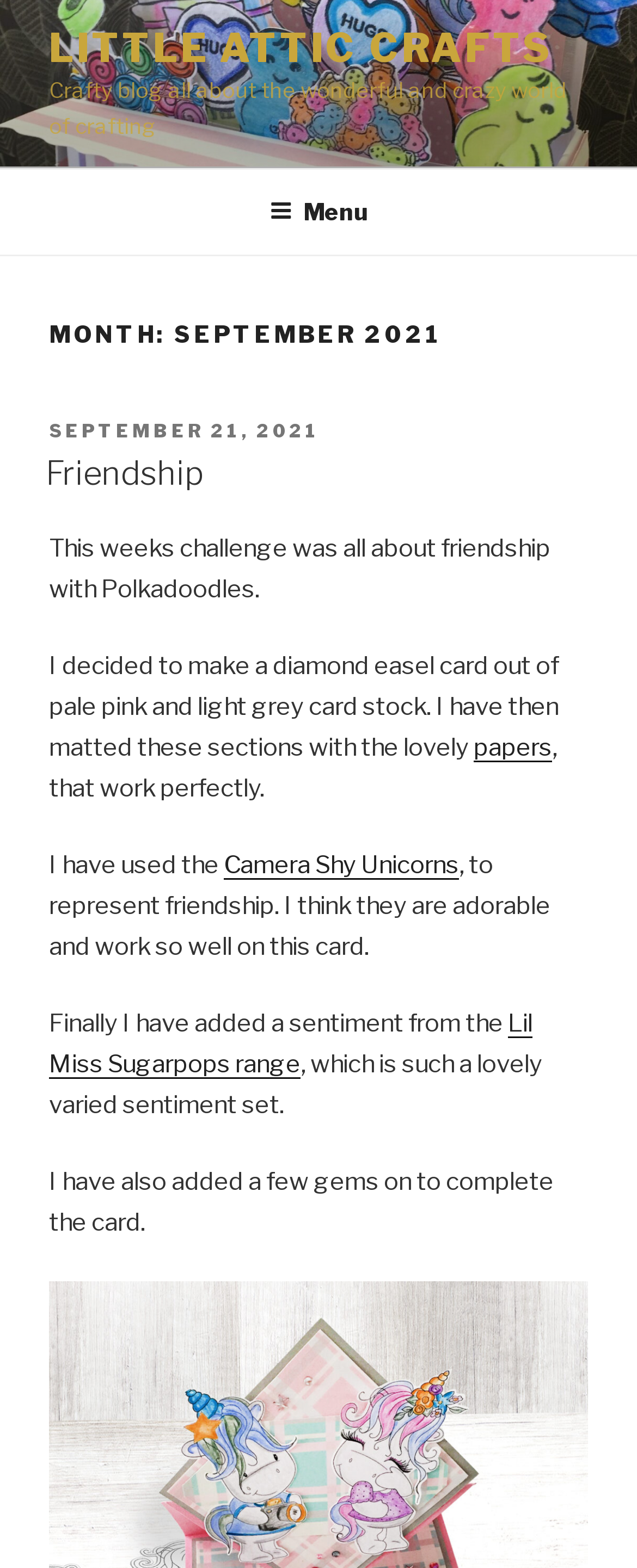Deliver a detailed narrative of the webpage's visual and textual elements.

This webpage is a blog post from Little Attic Crafts, dated September 2021. At the top, there is a logo image of Little Attic Crafts, accompanied by a link to the website's homepage and a brief description of the blog's theme, which is about crafting. 

Below the logo, there is a navigation menu labeled "Top Menu" with a button to expand or collapse it. 

The main content of the blog post is divided into sections. The first section has a heading that indicates the month and year of the post, September 2021. Within this section, there is a subheading "Friendship" which is a link to a specific topic. 

The blog post's main content is a descriptive text about a crafting project, which is a diamond easel card made with pale pink and light grey card stock. The text explains the materials used, including specific papers and a Camera Shy Unicorns design, to represent friendship. The card also features a sentiment from the Lil Miss Sugarpops range. The text is accompanied by links to specific products or topics mentioned. 

Throughout the text, there are several links to related topics or products, such as papers, Camera Shy Unicorns, and Lil Miss Sugarpops range. The text also mentions the addition of gems to complete the card.